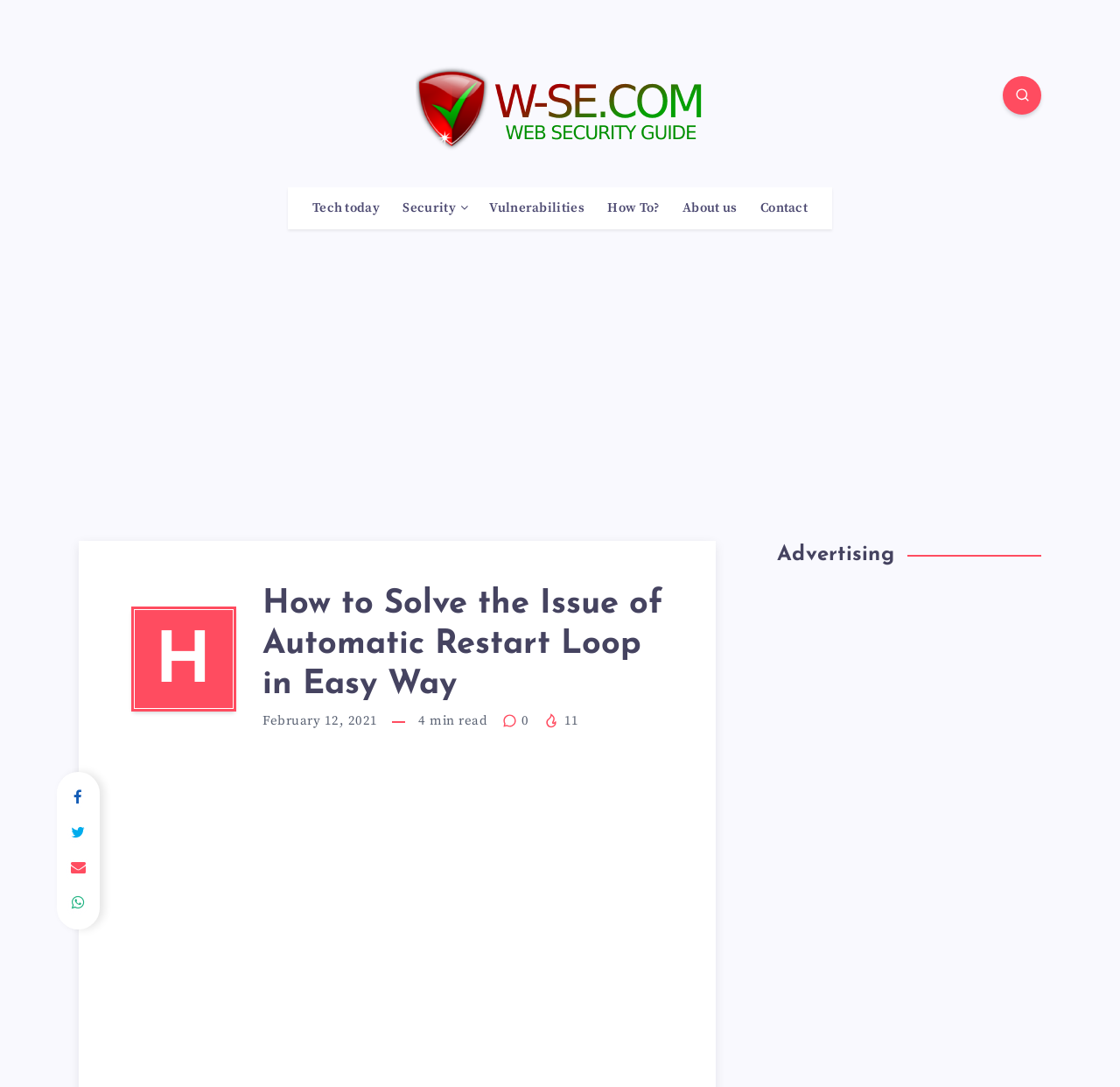What is the topic of the webpage?
Look at the image and answer with only one word or phrase.

Automatic Restart Loop